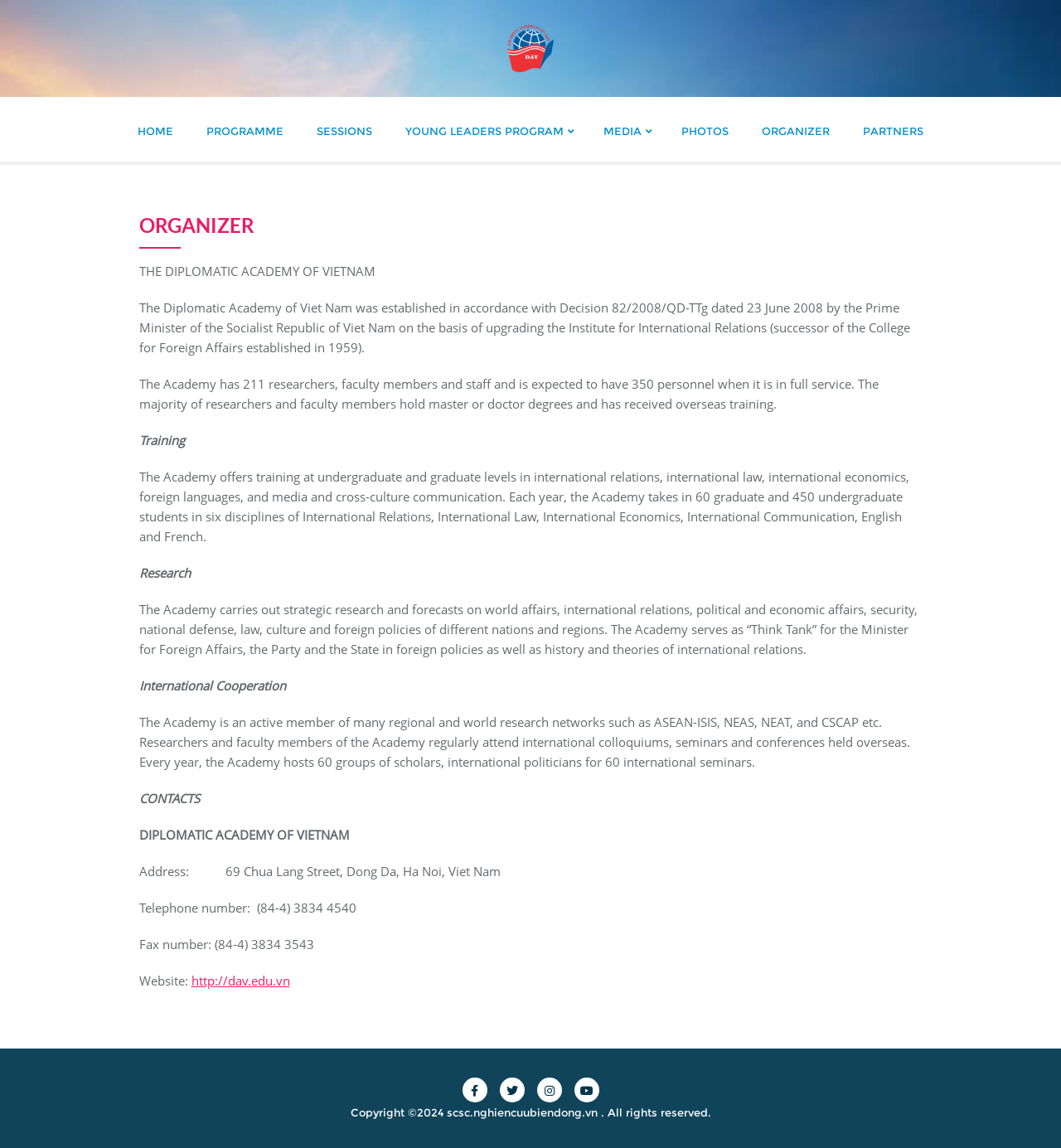What is the name of the academy?
Please ensure your answer to the question is detailed and covers all necessary aspects.

The answer can be found in the StaticText element with the text 'THE DIPLOMATIC ACADEMY OF VIETNAM' which is a part of the article element.